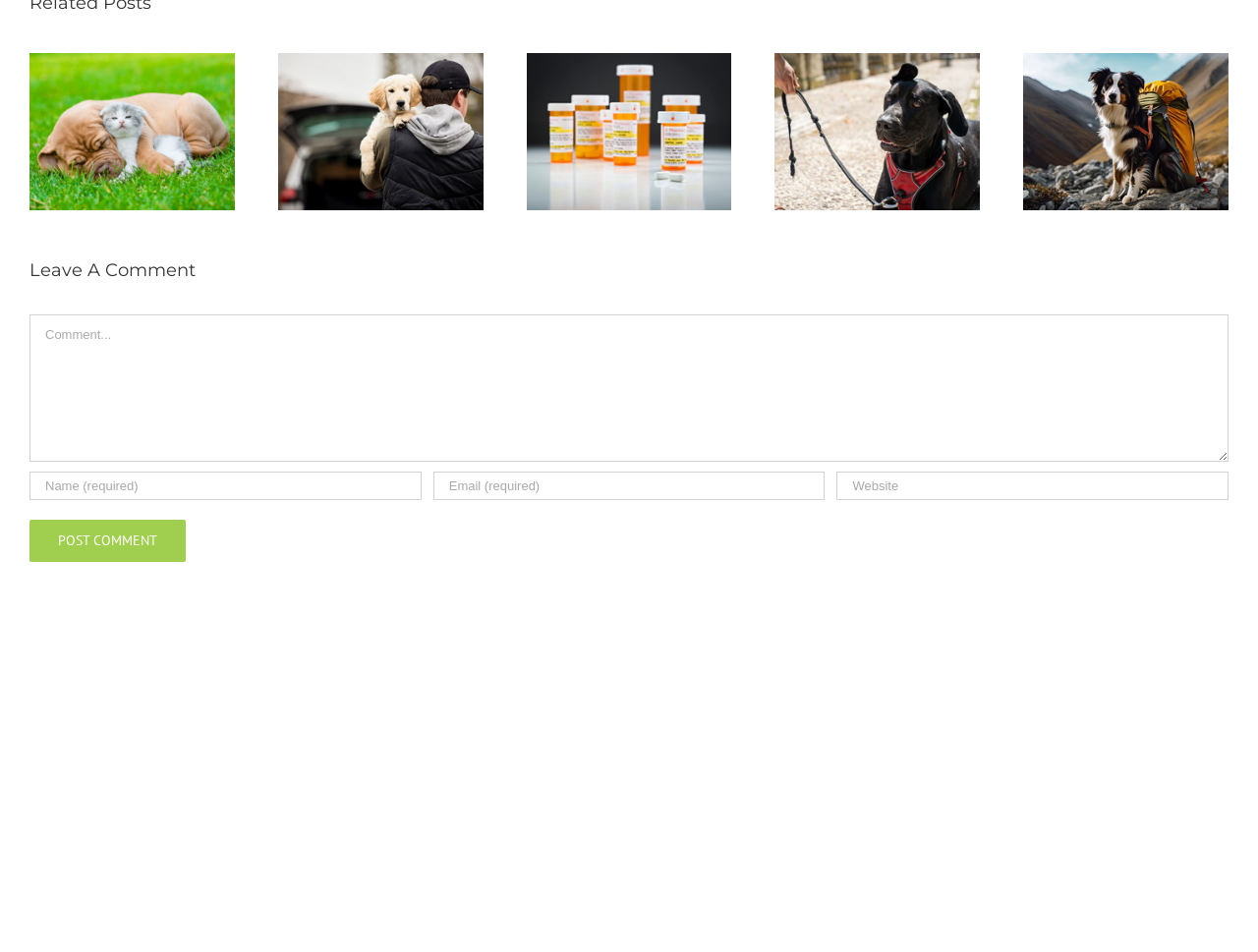Provide the bounding box coordinates in the format (top-left x, top-left y, bottom-right x, bottom-right y). All values are floating point numbers between 0 and 1. Determine the bounding box coordinate of the UI element described as: aria-label="Email (required)" name="email" placeholder="Email (required)"

[0.344, 0.495, 0.656, 0.525]